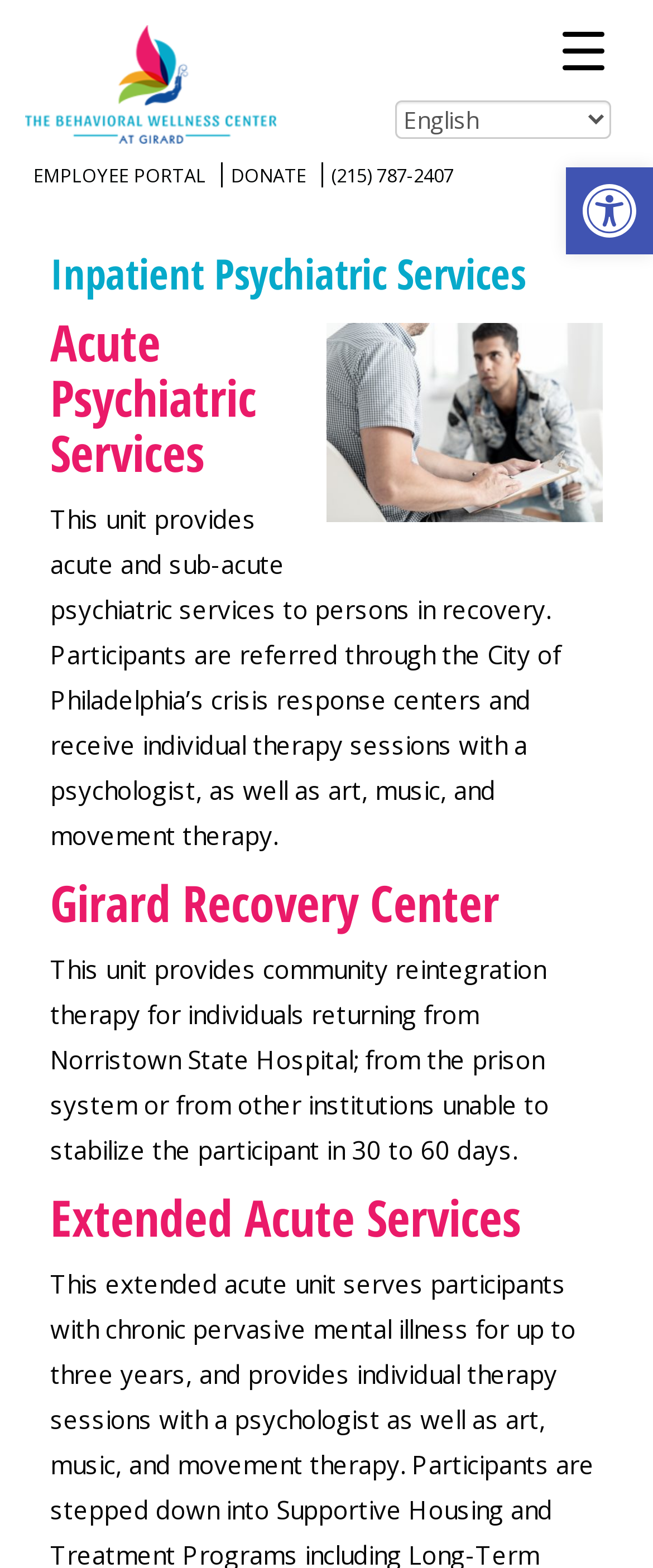Give a concise answer using one word or a phrase to the following question:
What type of services does this unit provide?

Acute and sub-acute psychiatric services